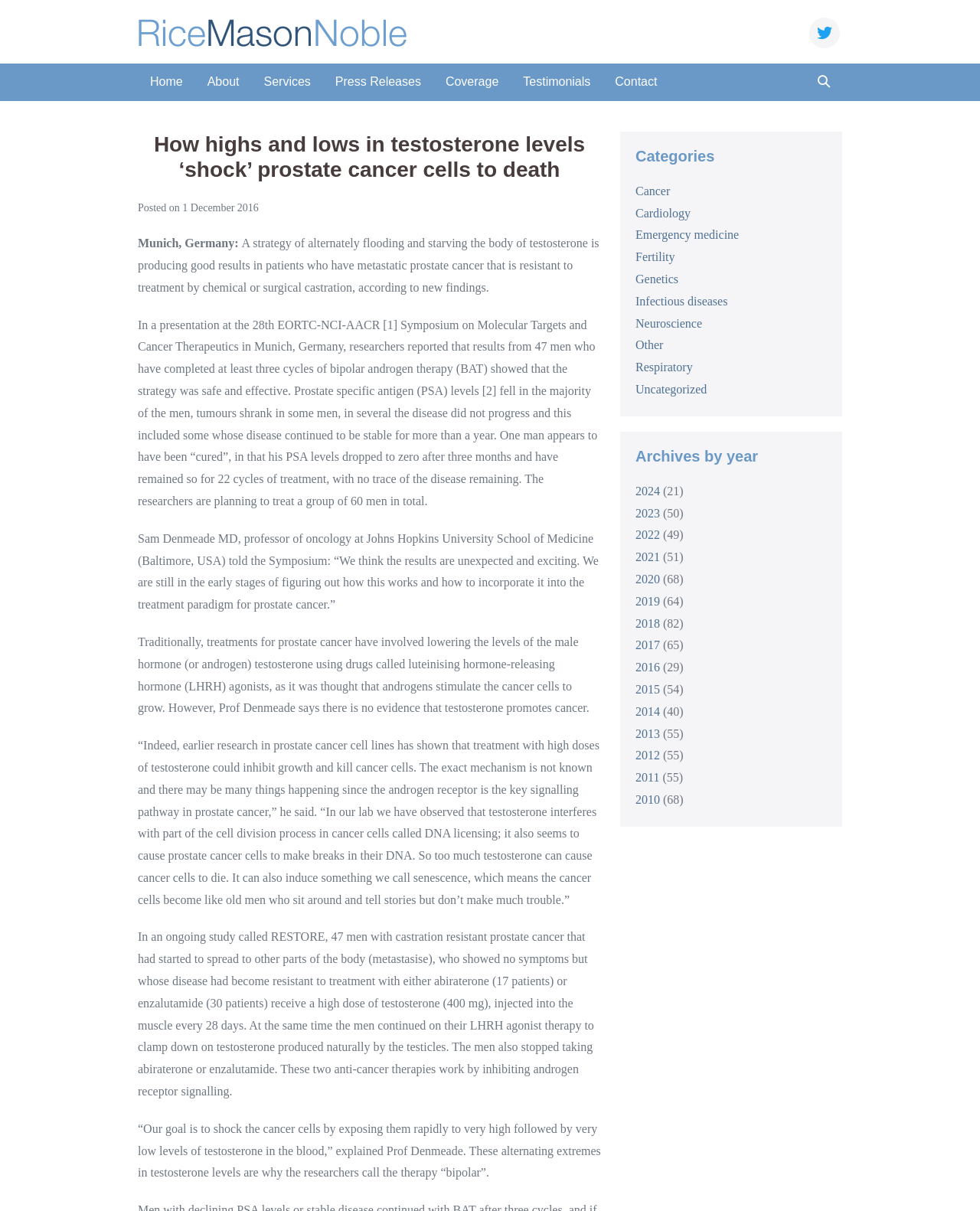Find the bounding box coordinates for the HTML element described as: "Search Toggle Search for:". The coordinates should consist of four float values between 0 and 1, i.e., [left, top, right, bottom].

[0.822, 0.052, 0.859, 0.083]